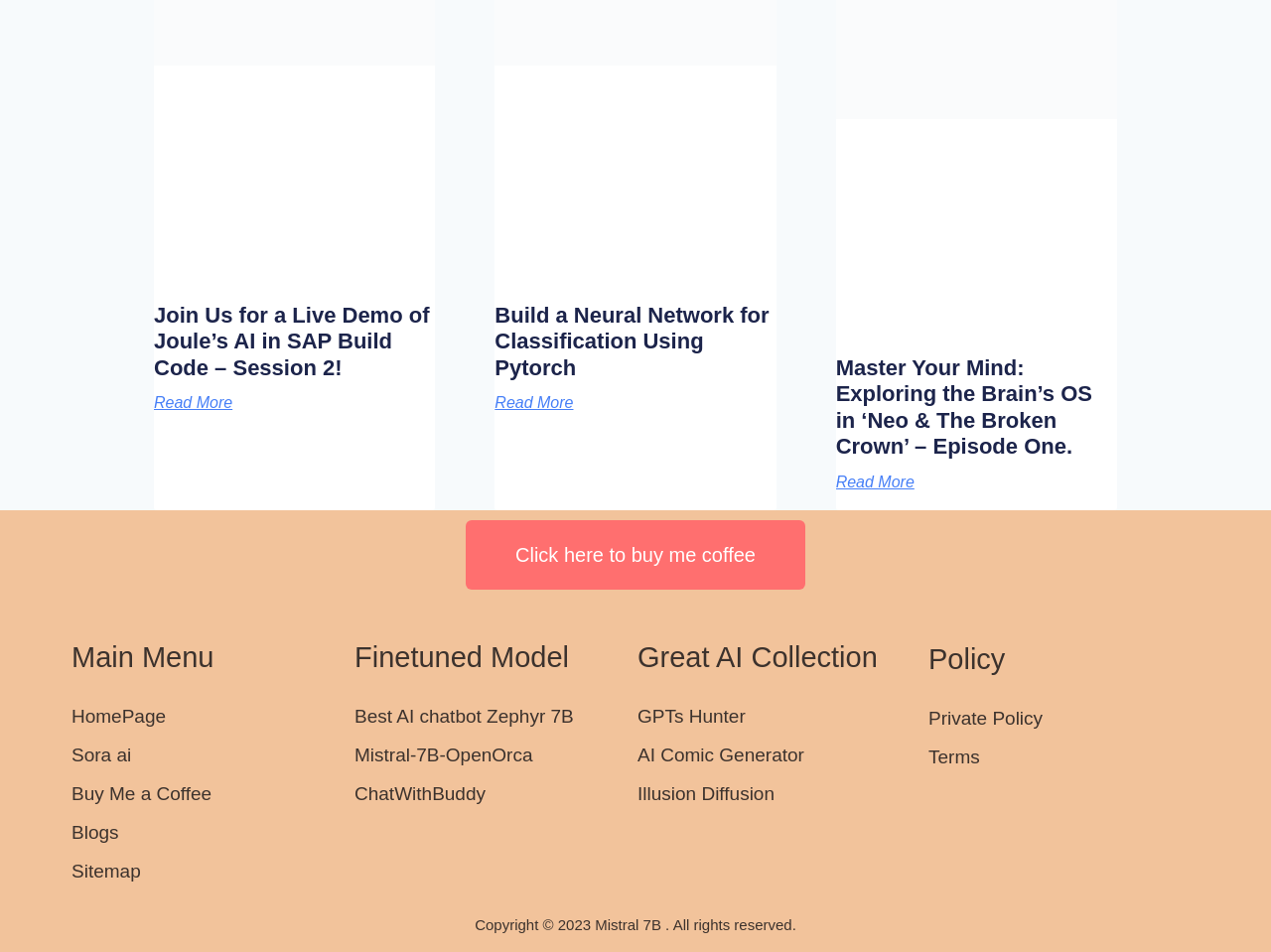Determine the bounding box coordinates of the clickable element to achieve the following action: 'Click on Build a Neural Network for Classification Using Pytorch'. Provide the coordinates as four float values between 0 and 1, formatted as [left, top, right, bottom].

[0.389, 0.318, 0.605, 0.399]